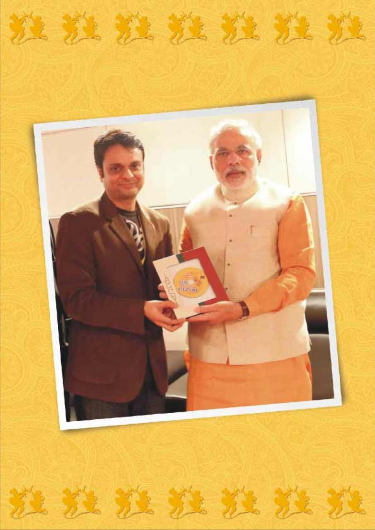Respond to the question below with a single word or phrase: What is the likely occasion depicted in the image?

Garba celebration